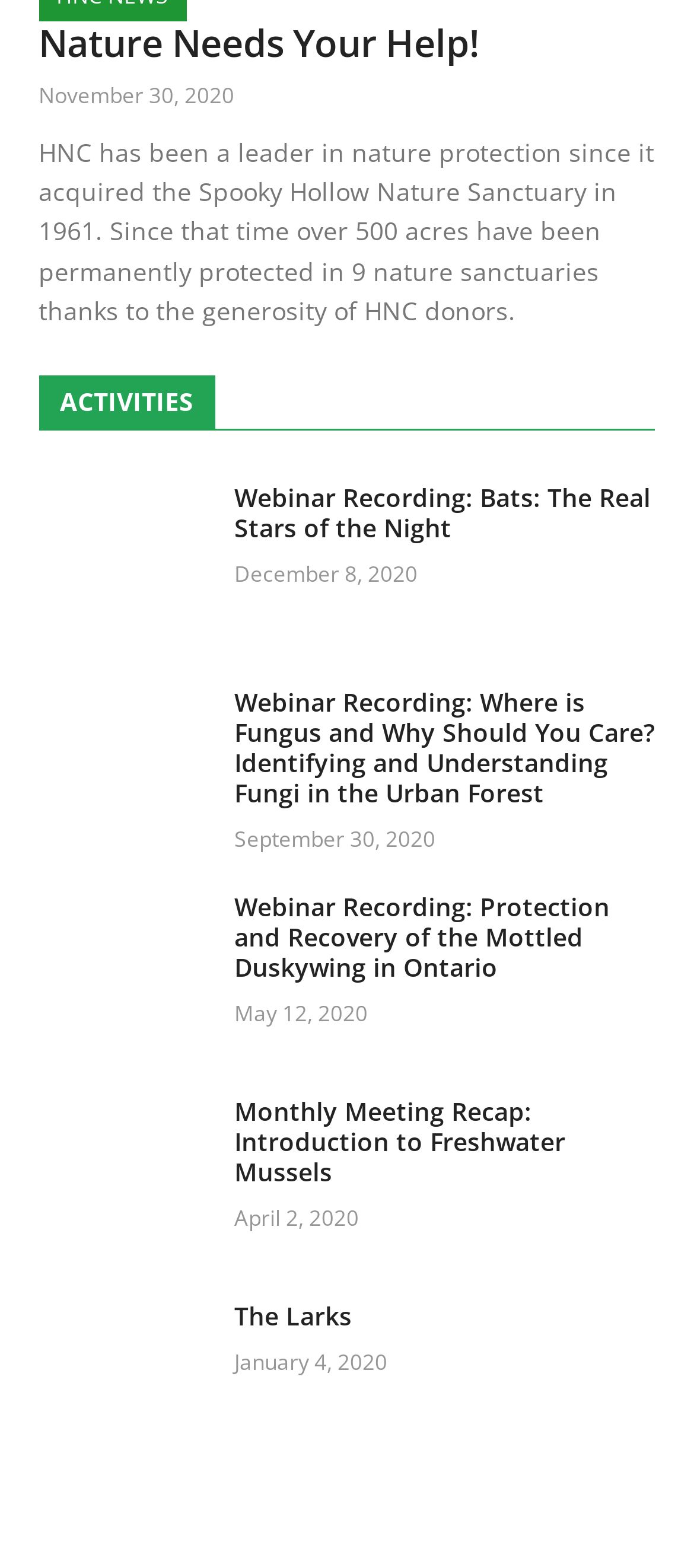Provide the bounding box coordinates for the UI element that is described as: "The Larks".

[0.338, 0.949, 0.507, 0.97]